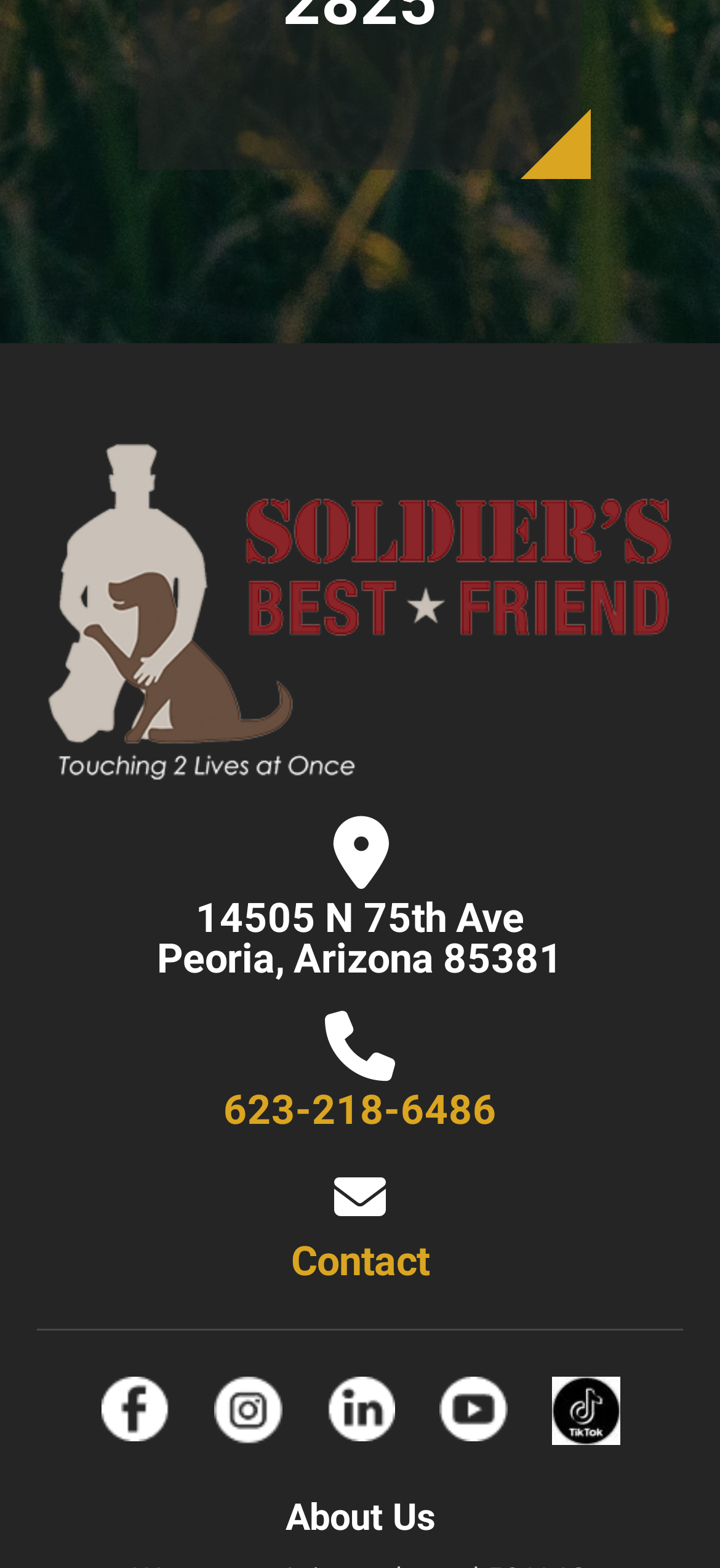What social media platforms does the organization have?
Carefully examine the image and provide a detailed answer to the question.

The webpage has links to the organization's social media profiles, including Facebook, Instagram, LinkedIn, YouTube, and TikTok, which are placed horizontally close to each other, indicating that they are related to the organization's social media presence.